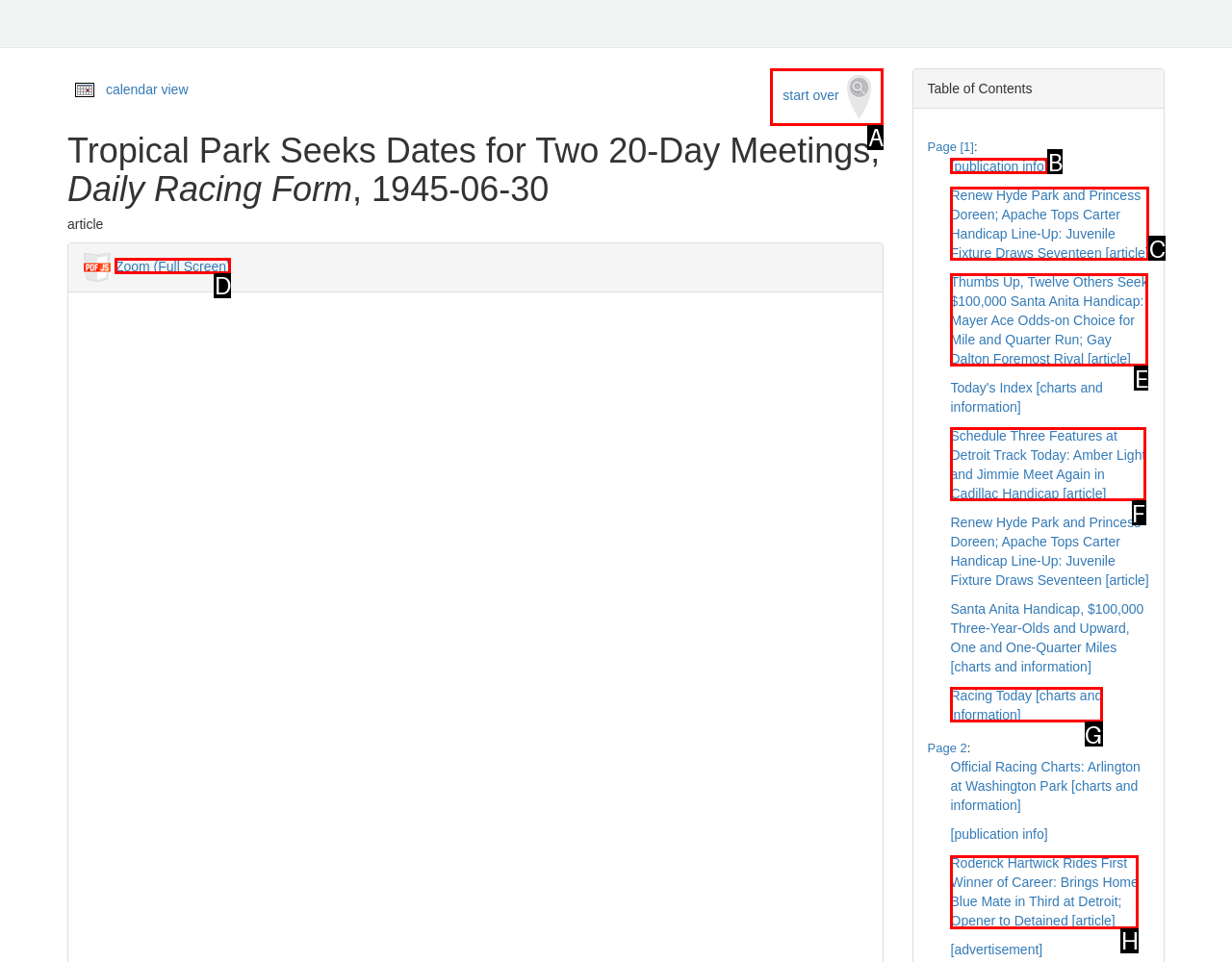Point out the letter of the HTML element you should click on to execute the task: start over search
Reply with the letter from the given options.

A